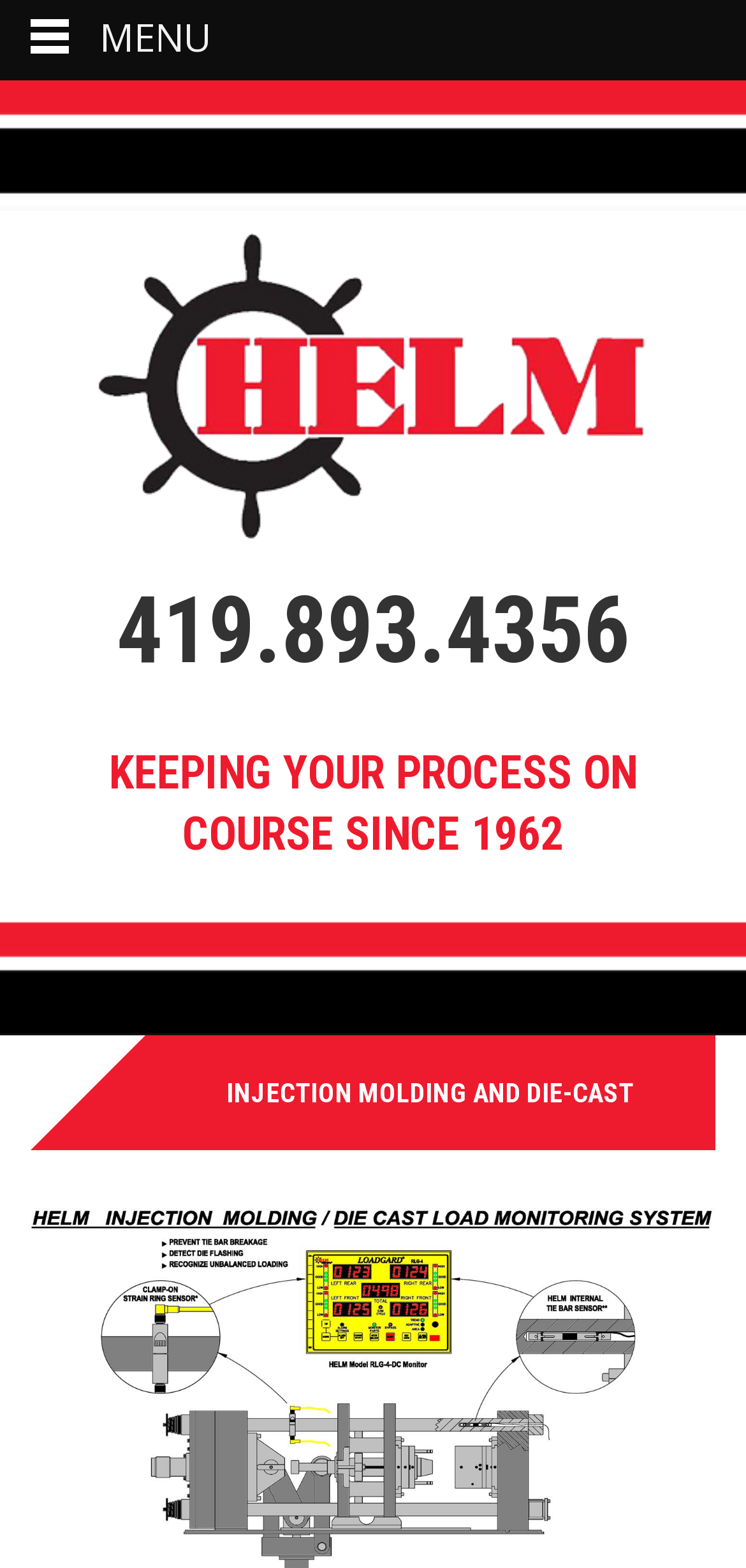Identify the coordinates of the bounding box for the element described below: "title="HELM"". Return the coordinates as four float numbers between 0 and 1: [left, top, right, bottom].

[0.132, 0.235, 0.868, 0.254]